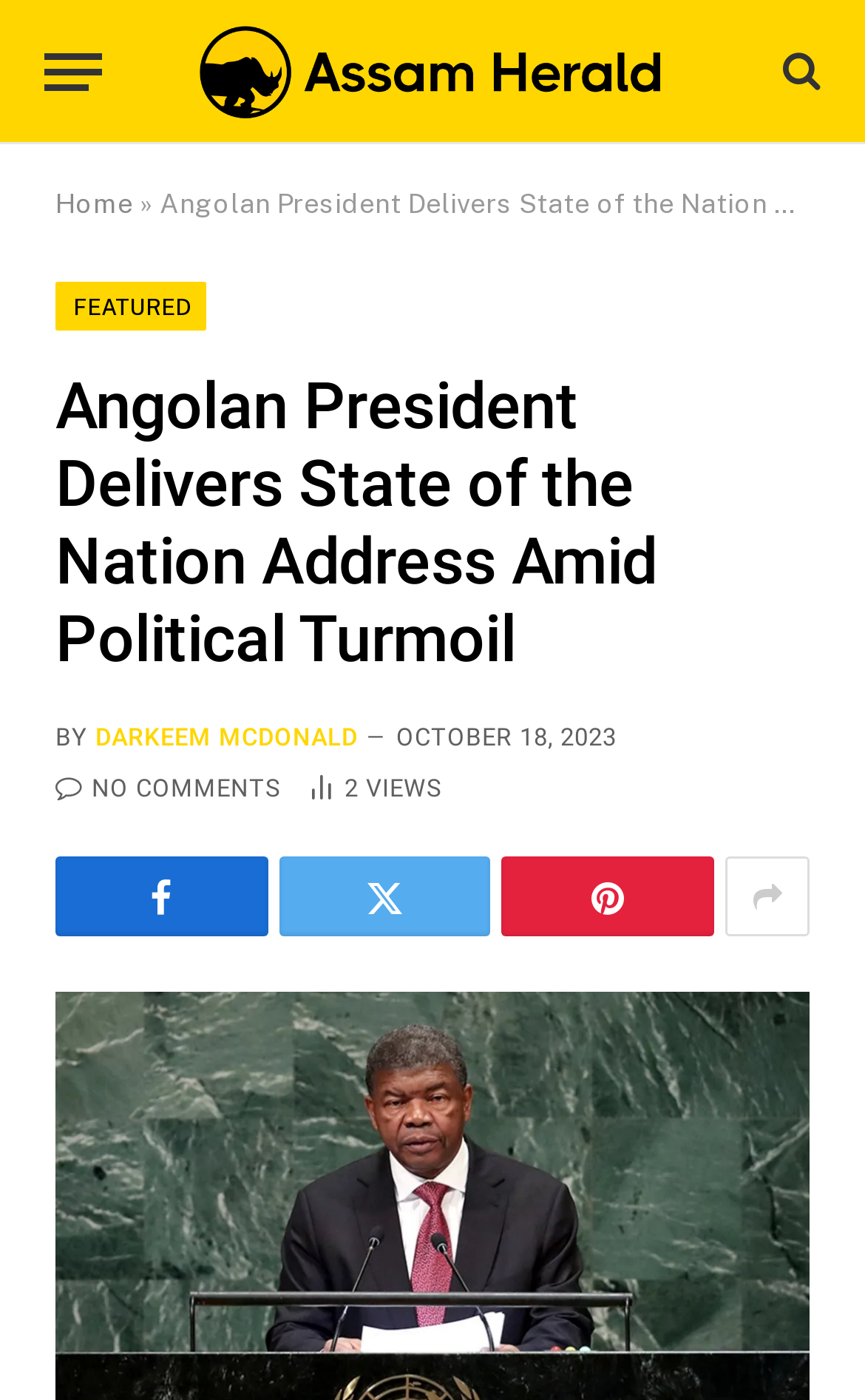Provide the bounding box coordinates of the HTML element this sentence describes: "Darkeem Mcdonald". The bounding box coordinates consist of four float numbers between 0 and 1, i.e., [left, top, right, bottom].

[0.11, 0.516, 0.414, 0.537]